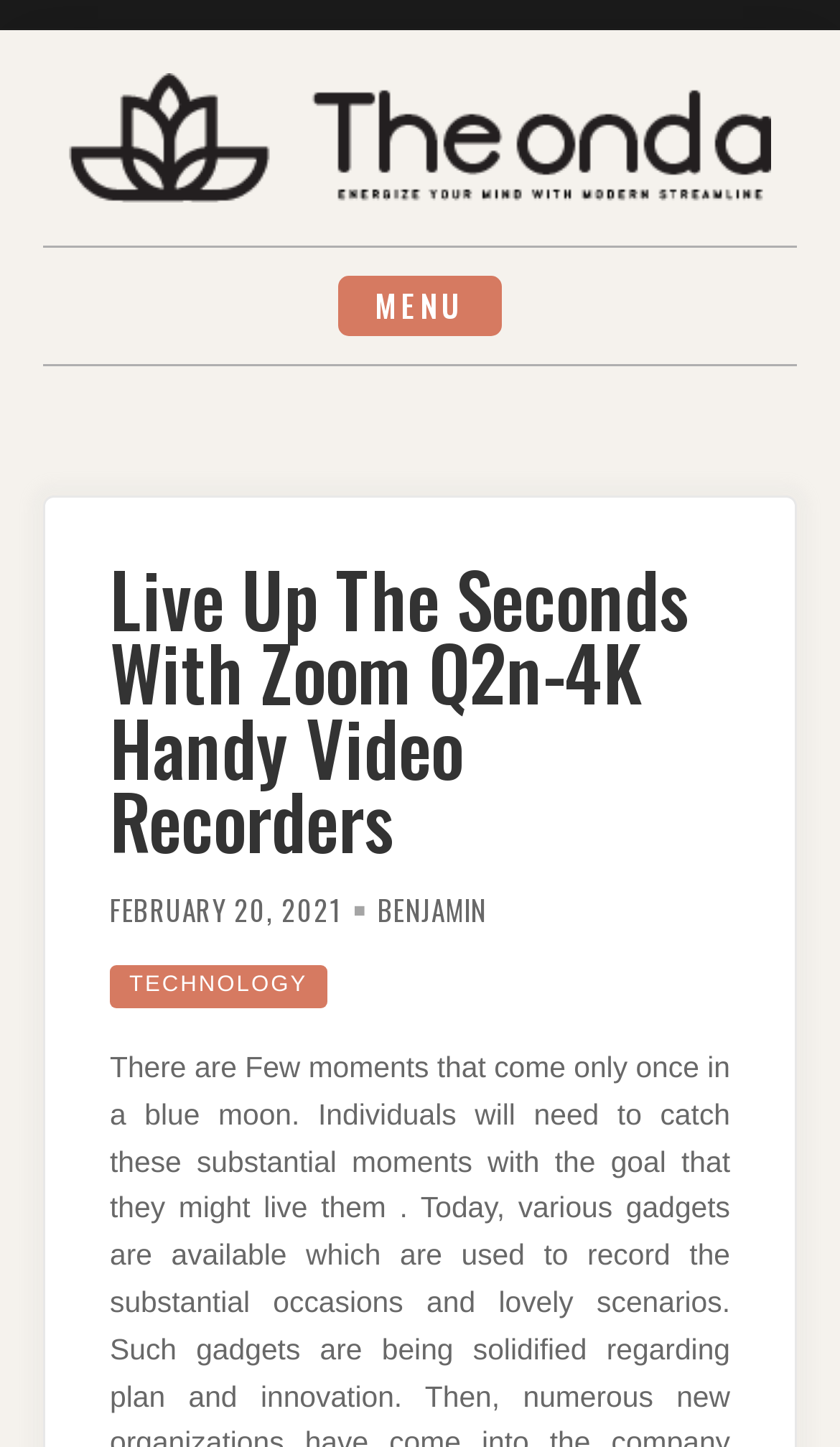Based on the element description "alt="Theonda"", predict the bounding box coordinates of the UI element.

[0.082, 0.051, 0.918, 0.14]